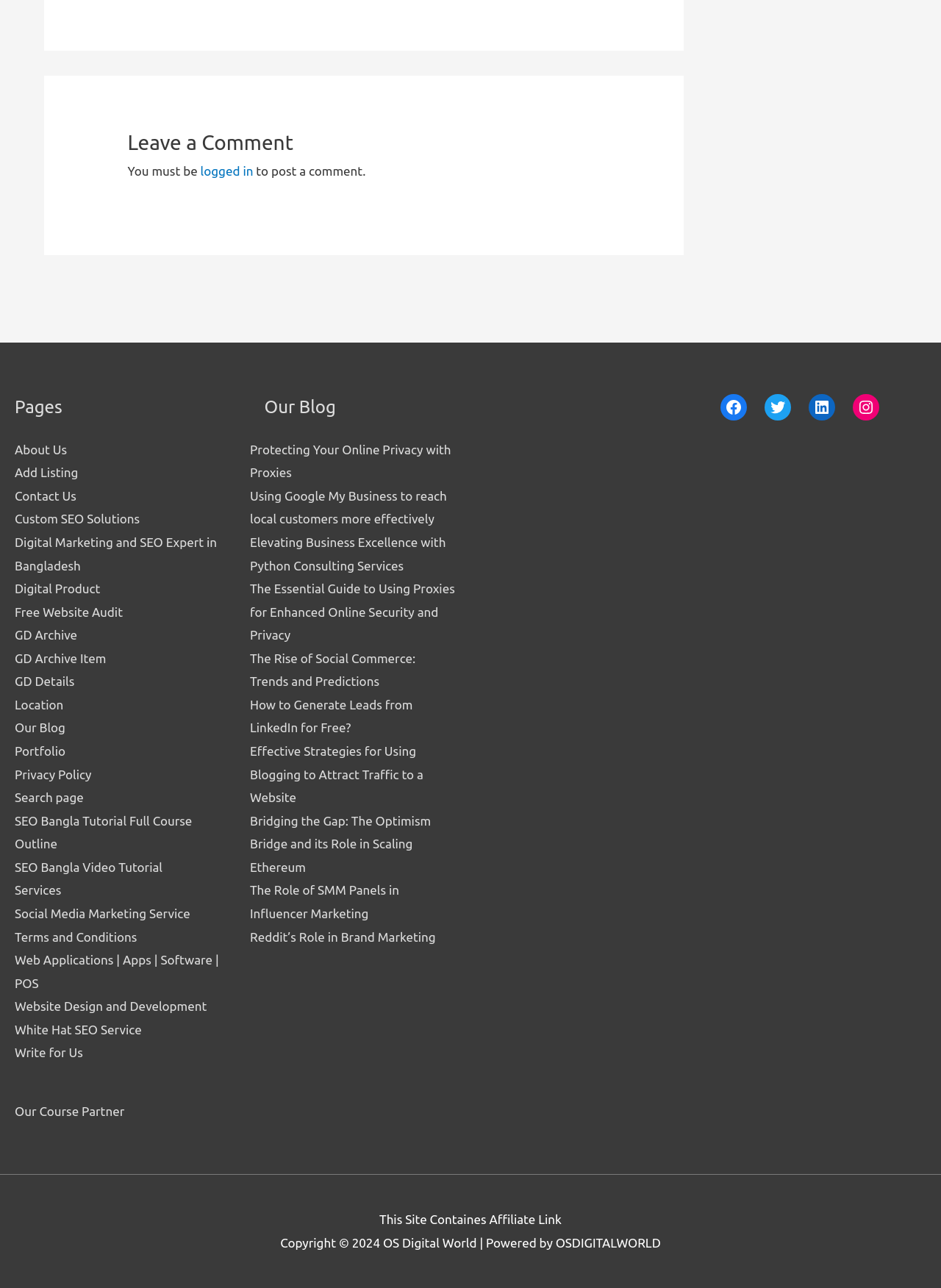Locate and provide the bounding box coordinates for the HTML element that matches this description: "Our Course Partner".

[0.016, 0.857, 0.132, 0.868]